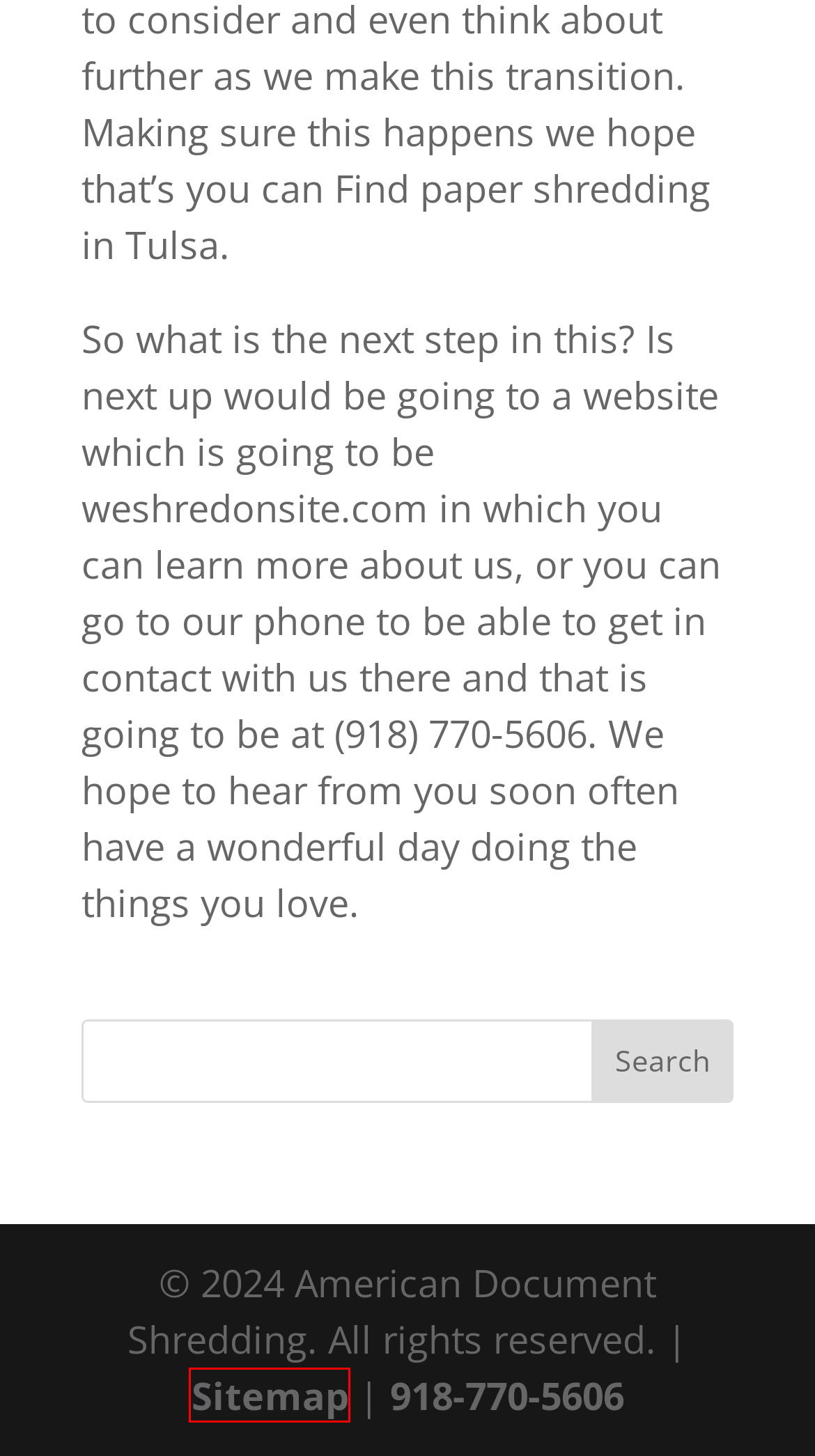Consider the screenshot of a webpage with a red bounding box and select the webpage description that best describes the new page that appears after clicking the element inside the red box. Here are the candidates:
A. About - American Document Shredding
B. Success Stories - Extra MYLE Fitness
C. Paper Shredding Tulsa | Tulsa Paper Shredding | Document Shredding
D. Center for Men | Clay Clark Case Studies | Tulsa PR Firms
E. Tulsa Paper Shredding Reviews | American Document Shredding
F. Paper Shredding Tulsa | 1st Time Customers
G. Sitemap - American Document Shredding
H. Contact - American Document Shredding

G